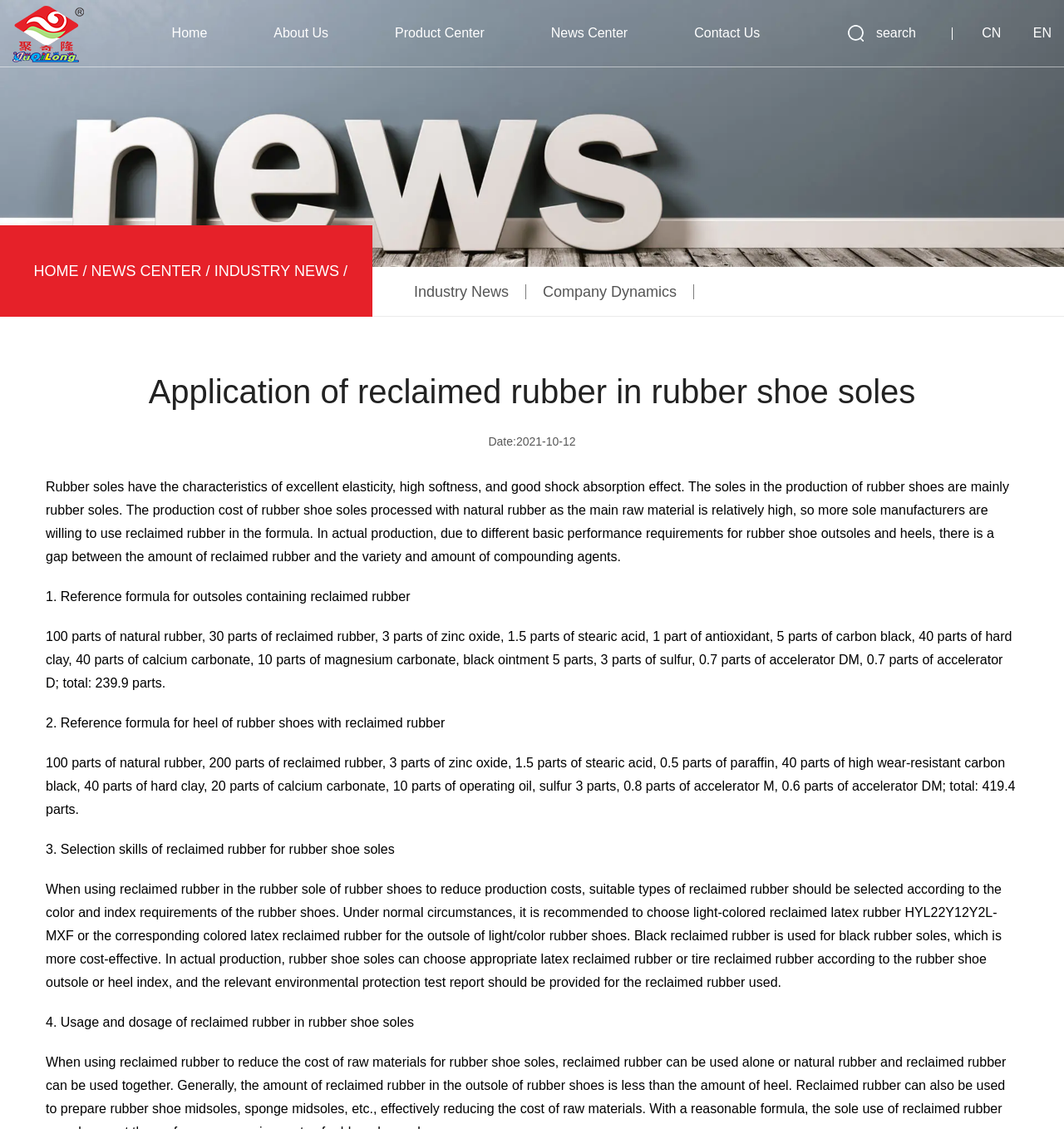Respond to the following query with just one word or a short phrase: 
What are the two types of reclaimed rubber mentioned on the webpage?

Light-colored, black